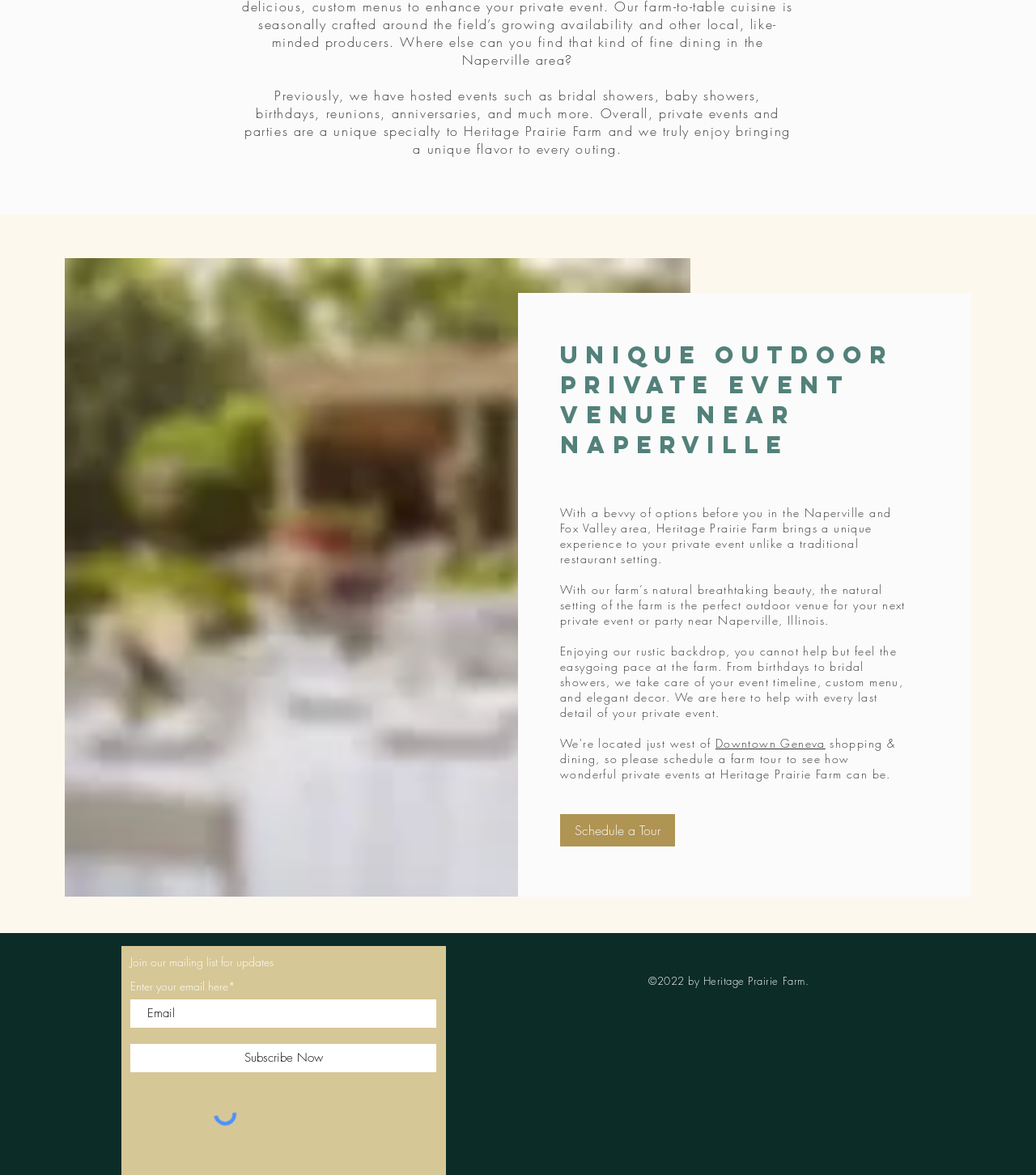Please mark the clickable region by giving the bounding box coordinates needed to complete this instruction: "Subscribe to the mailing list".

[0.126, 0.888, 0.421, 0.912]